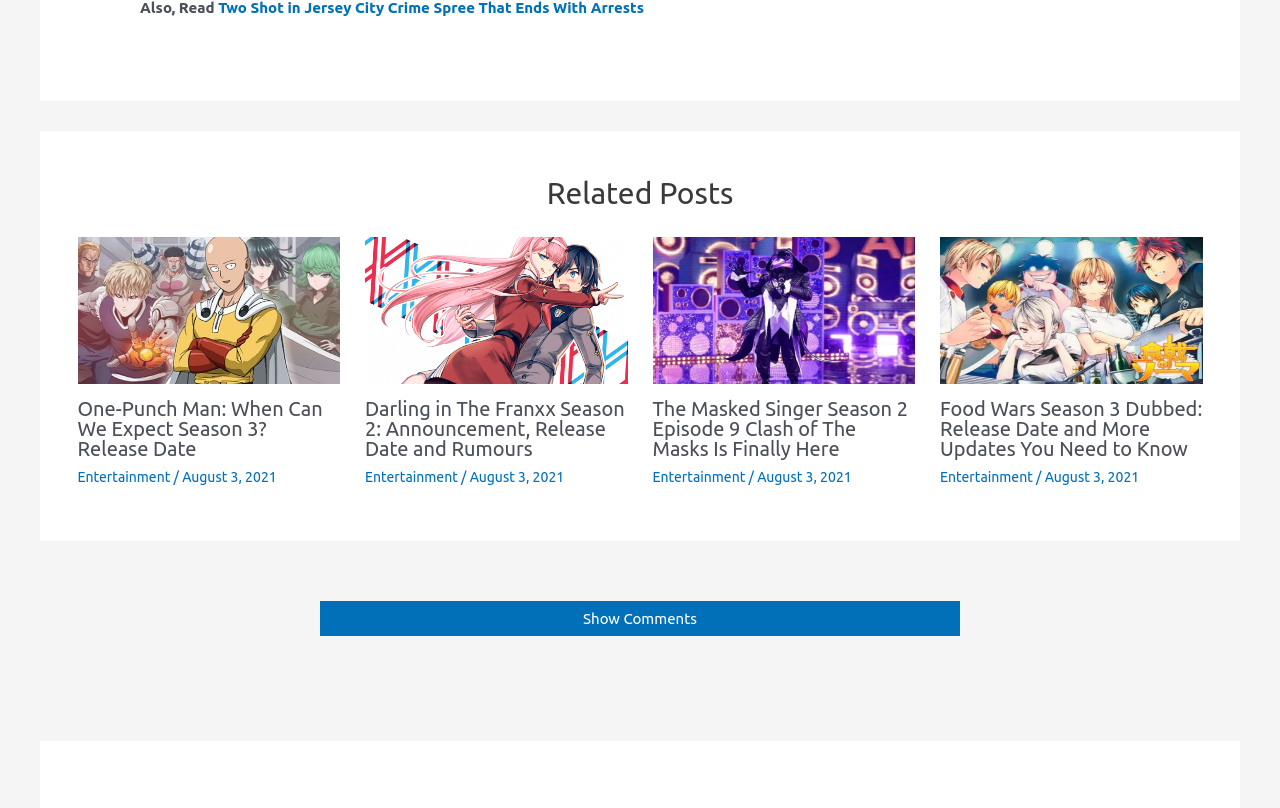What is the category of the second article?
Using the image as a reference, give a one-word or short phrase answer.

Entertainment